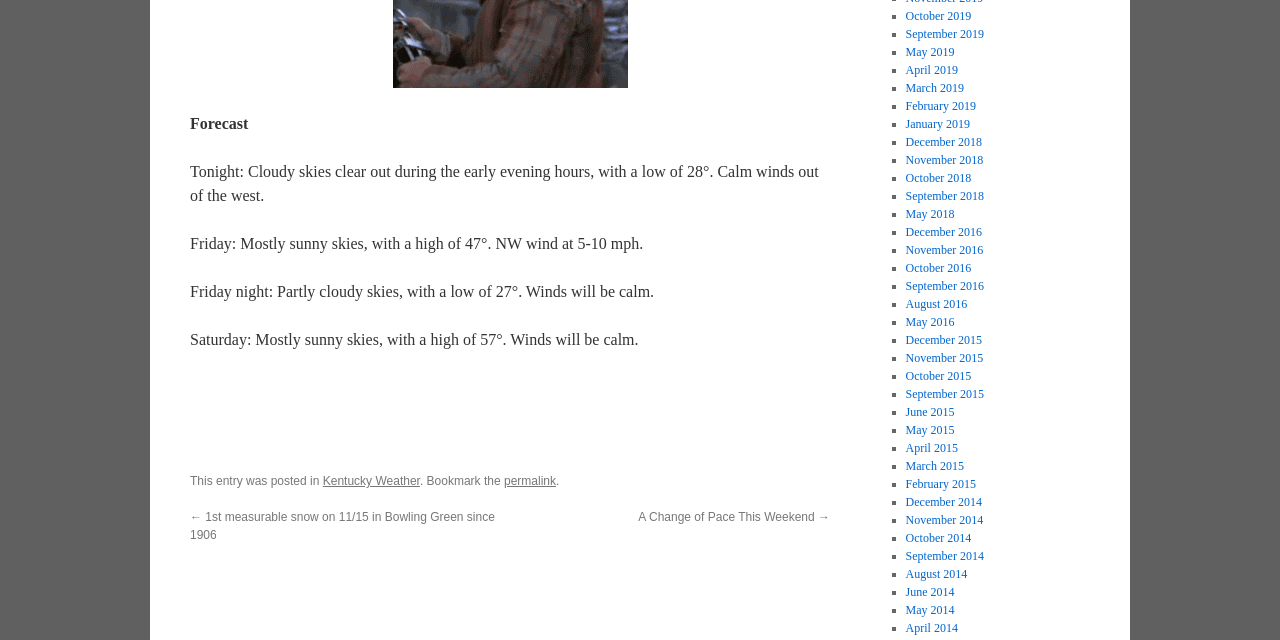Determine the bounding box coordinates of the clickable area required to perform the following instruction: "Read post about Kentucky Weather". The coordinates should be represented as four float numbers between 0 and 1: [left, top, right, bottom].

[0.252, 0.741, 0.328, 0.763]